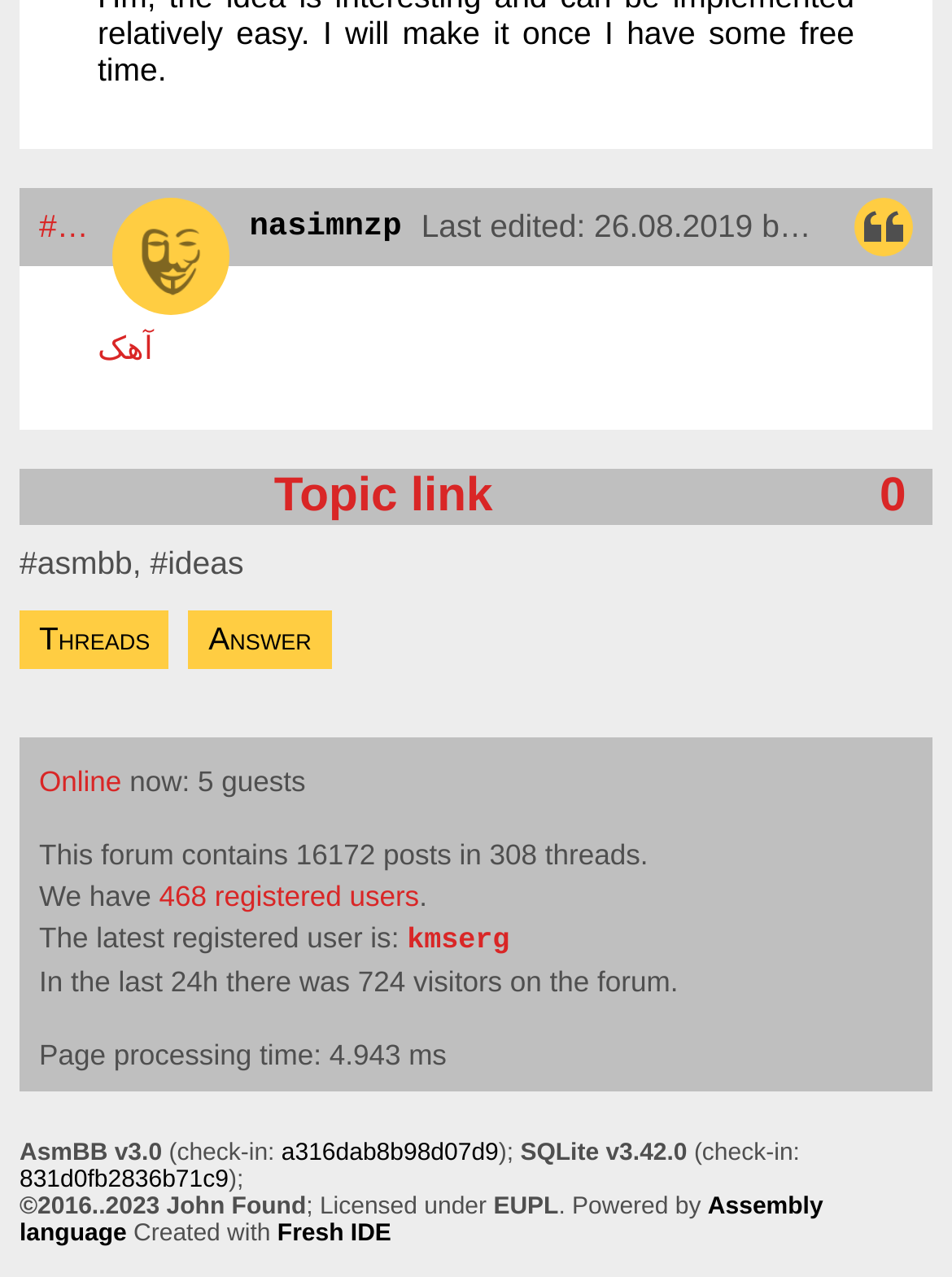What is the processing time of this page?
From the screenshot, provide a brief answer in one word or phrase.

4.943 ms